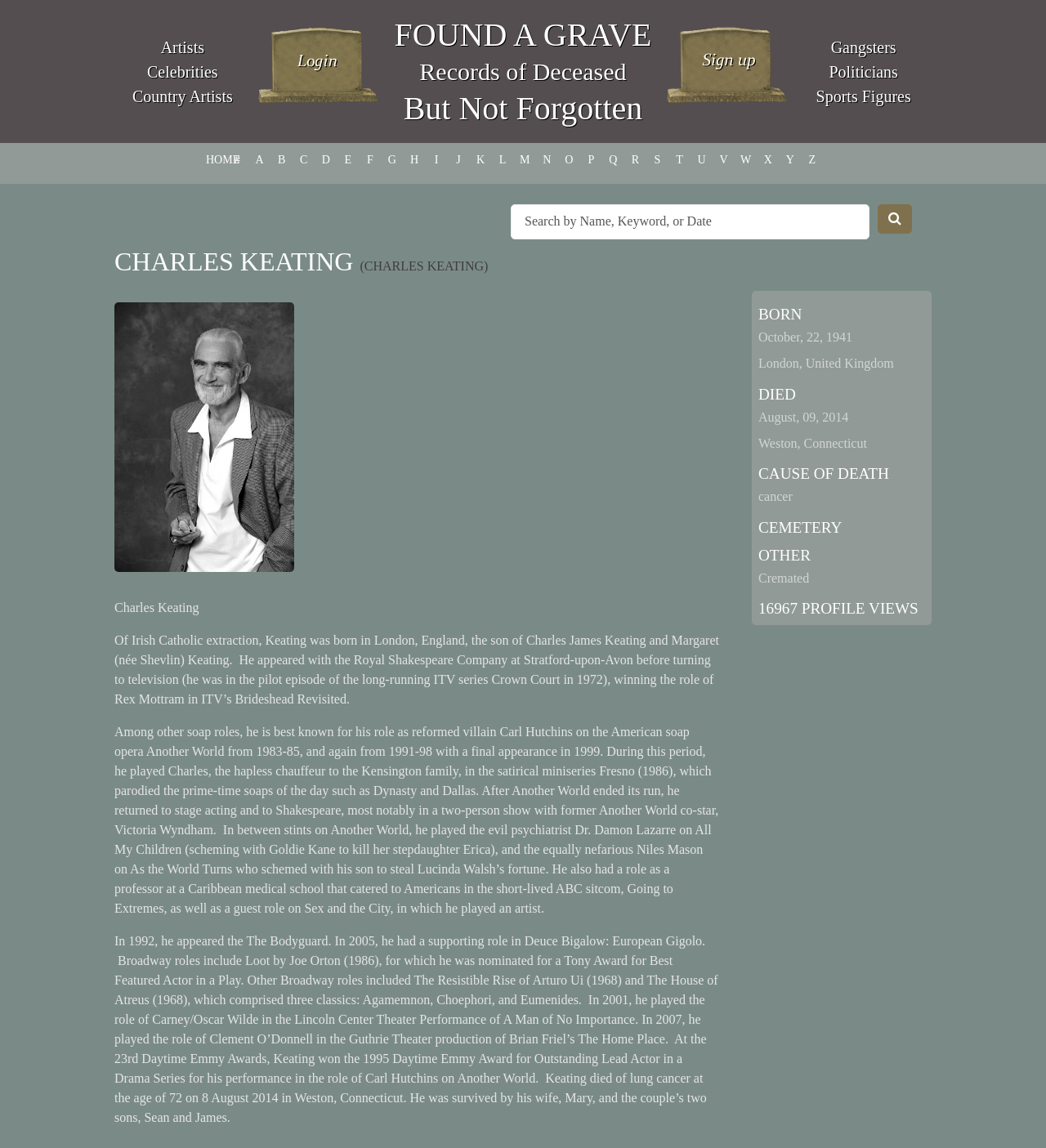What is the name of the person on the webpage?
From the details in the image, provide a complete and detailed answer to the question.

I determined the answer by looking at the heading 'CHARLES KEATING (CHARLES KEATING)' and the image with the alt text 'Charles Keating'.